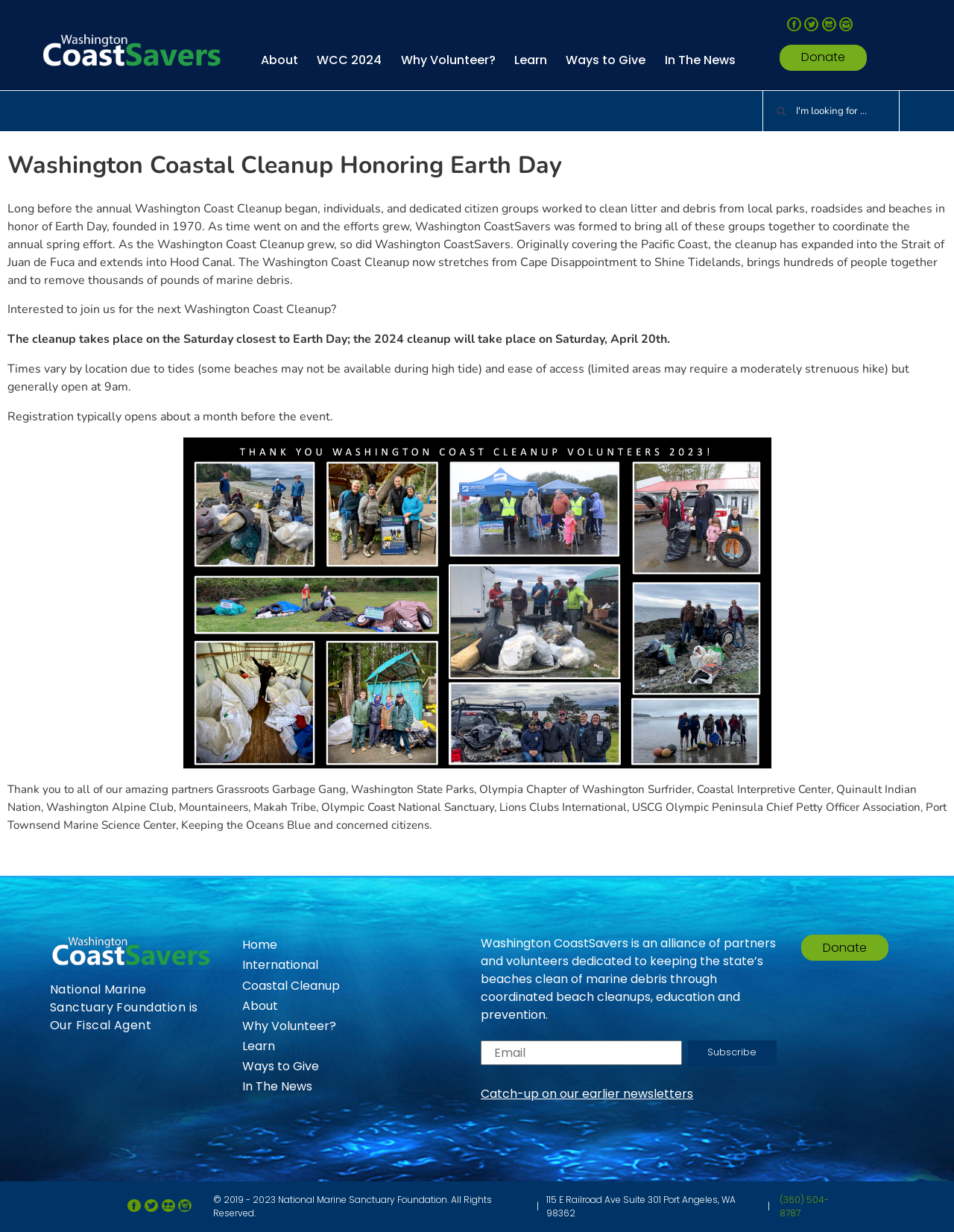Answer the question below using just one word or a short phrase: 
What is the purpose of Washington CoastSavers?

Keep beaches clean